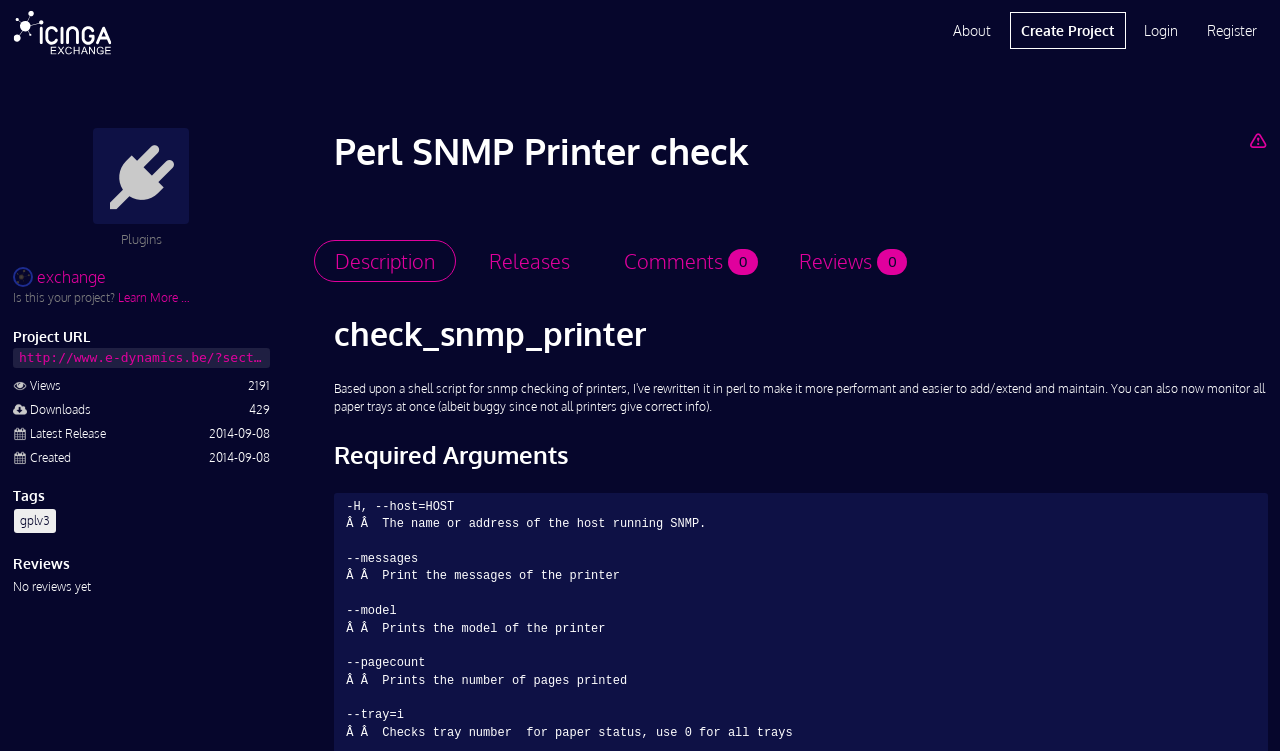What is the license of the project?
Refer to the image and provide a one-word or short phrase answer.

GPLv3